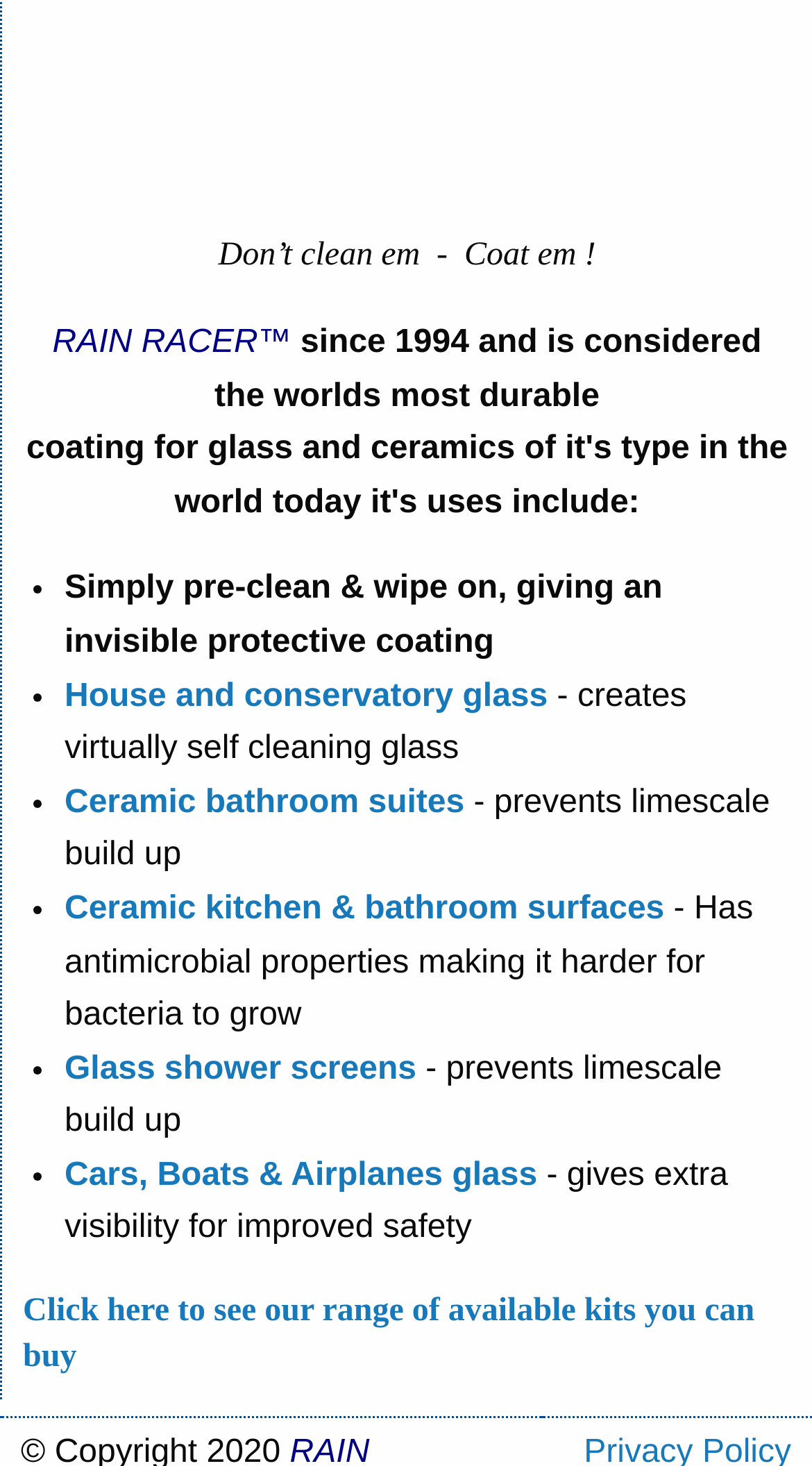Bounding box coordinates must be specified in the format (top-left x, top-left y, bottom-right x, bottom-right y). All values should be floating point numbers between 0 and 1. What are the bounding box coordinates of the UI element described as: Ceramic kitchen & bathroom surfaces

[0.079, 0.608, 0.818, 0.632]